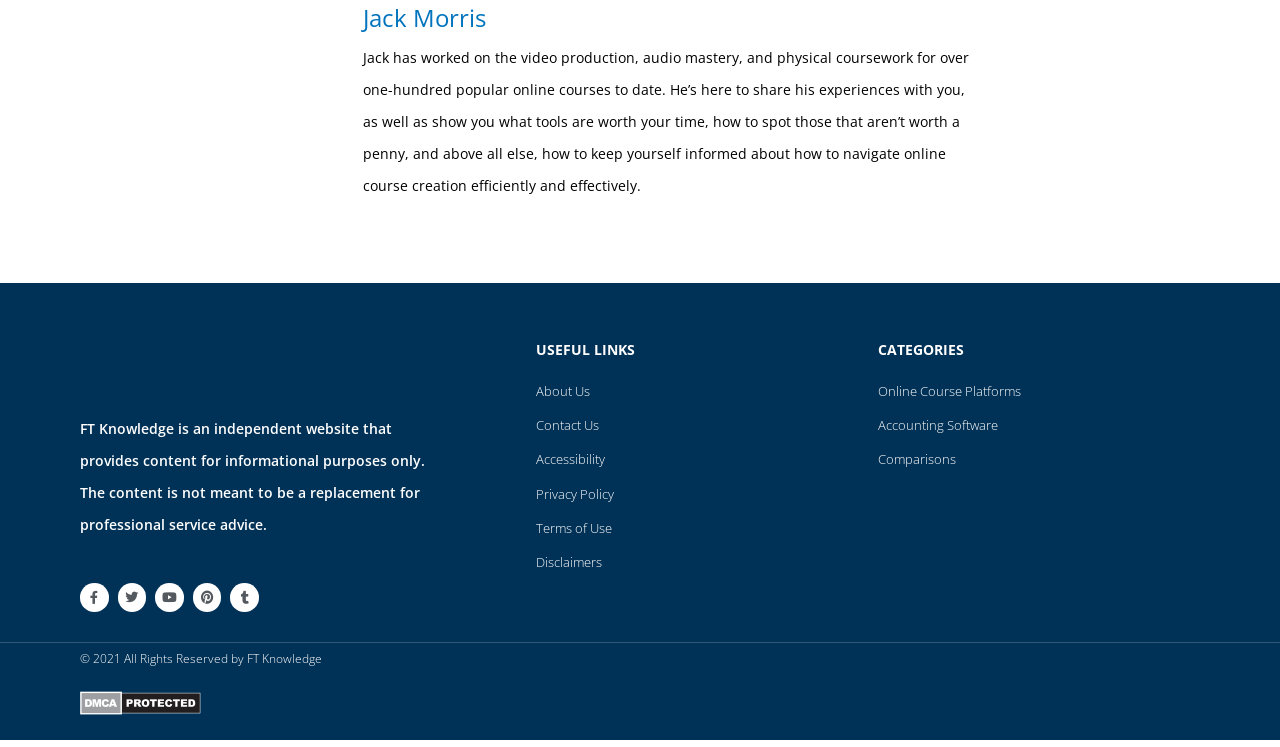Determine the bounding box coordinates of the clickable element necessary to fulfill the instruction: "Enter Email address". Provide the coordinates as four float numbers within the 0 to 1 range, i.e., [left, top, right, bottom].

None